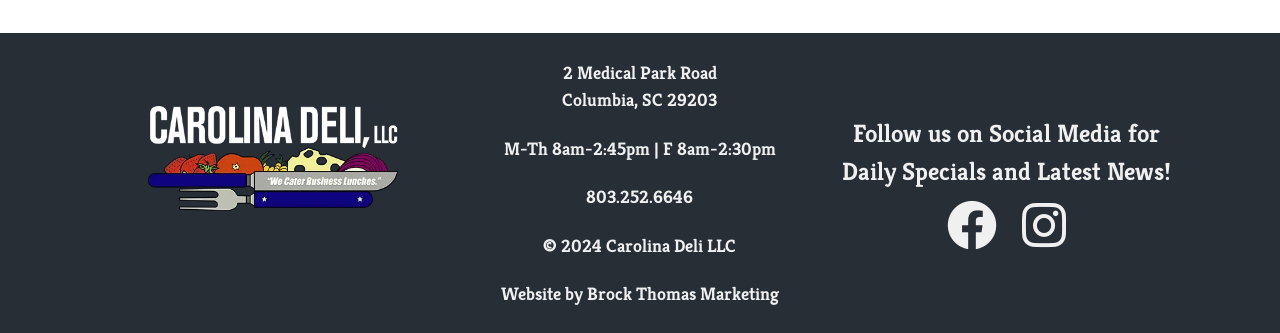Provide your answer in one word or a succinct phrase for the question: 
What is the copyright year of the website?

2024